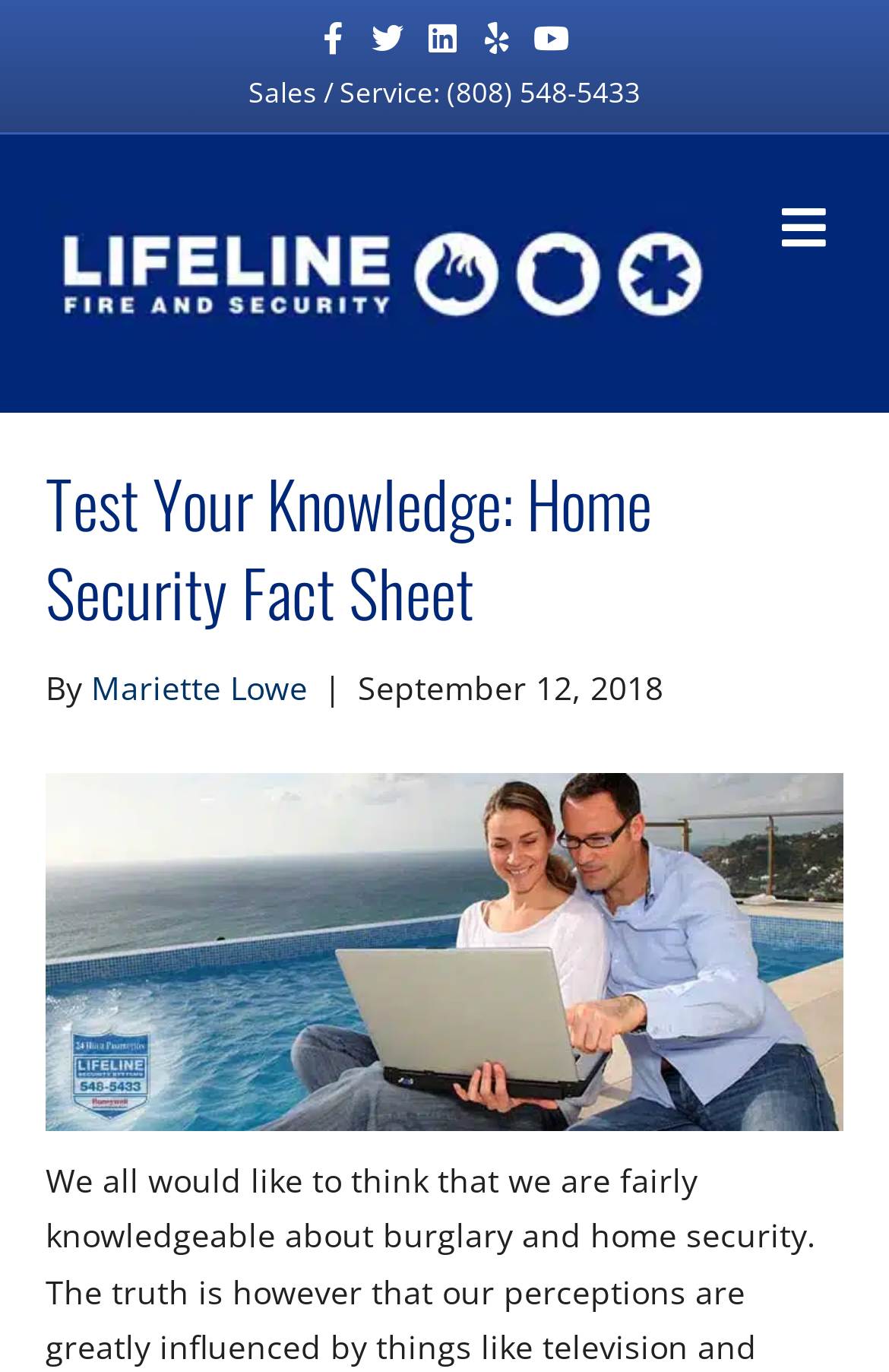What is the author of the article? Based on the image, give a response in one word or a short phrase.

Mariette Lowe